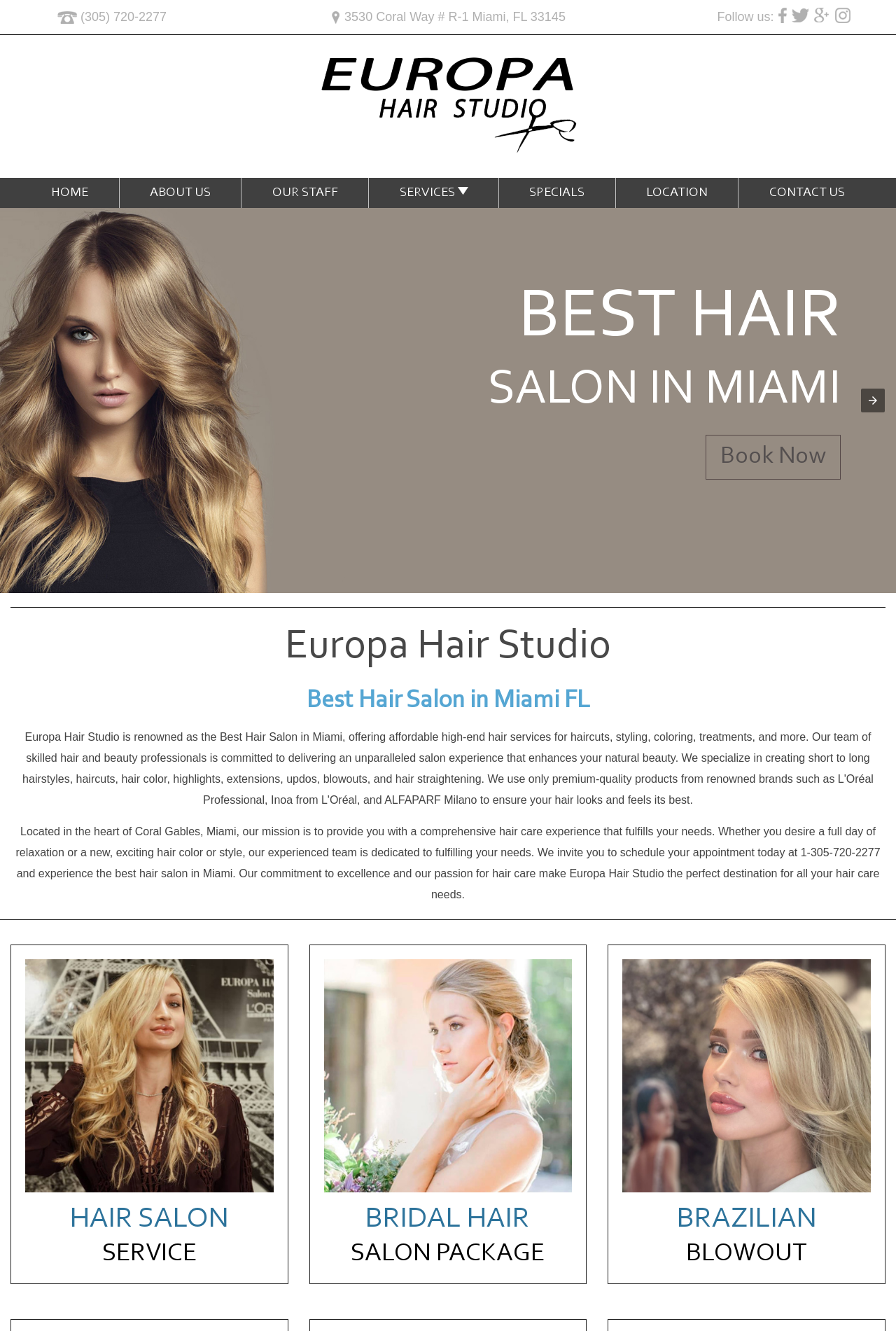Determine the bounding box coordinates for the area you should click to complete the following instruction: "Learn more about the hair salon's services".

[0.446, 0.14, 0.511, 0.15]